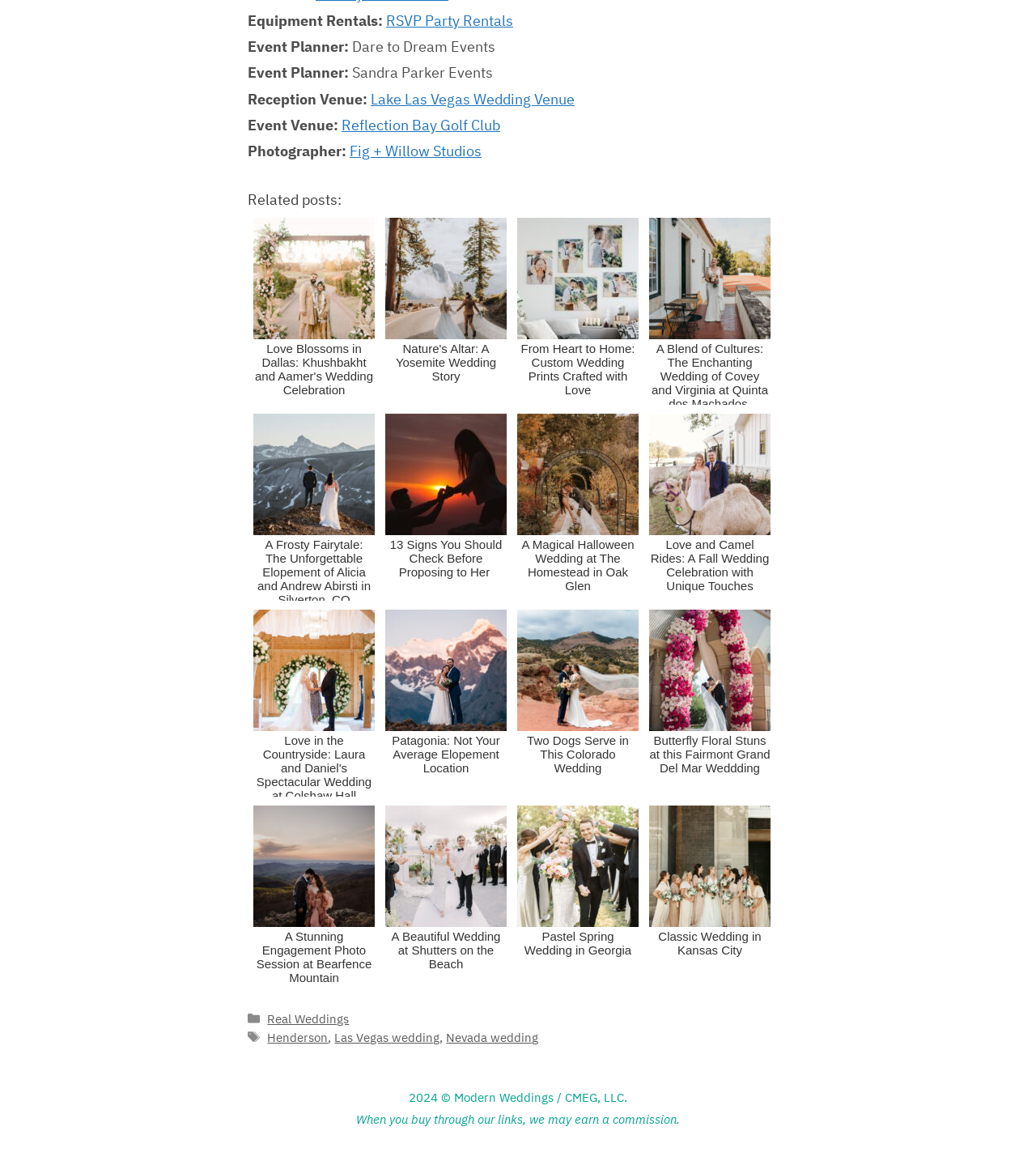Please locate the bounding box coordinates of the element that needs to be clicked to achieve the following instruction: "Visit 'Lake Las Vegas Wedding Venue'". The coordinates should be four float numbers between 0 and 1, i.e., [left, top, right, bottom].

[0.358, 0.077, 0.555, 0.093]